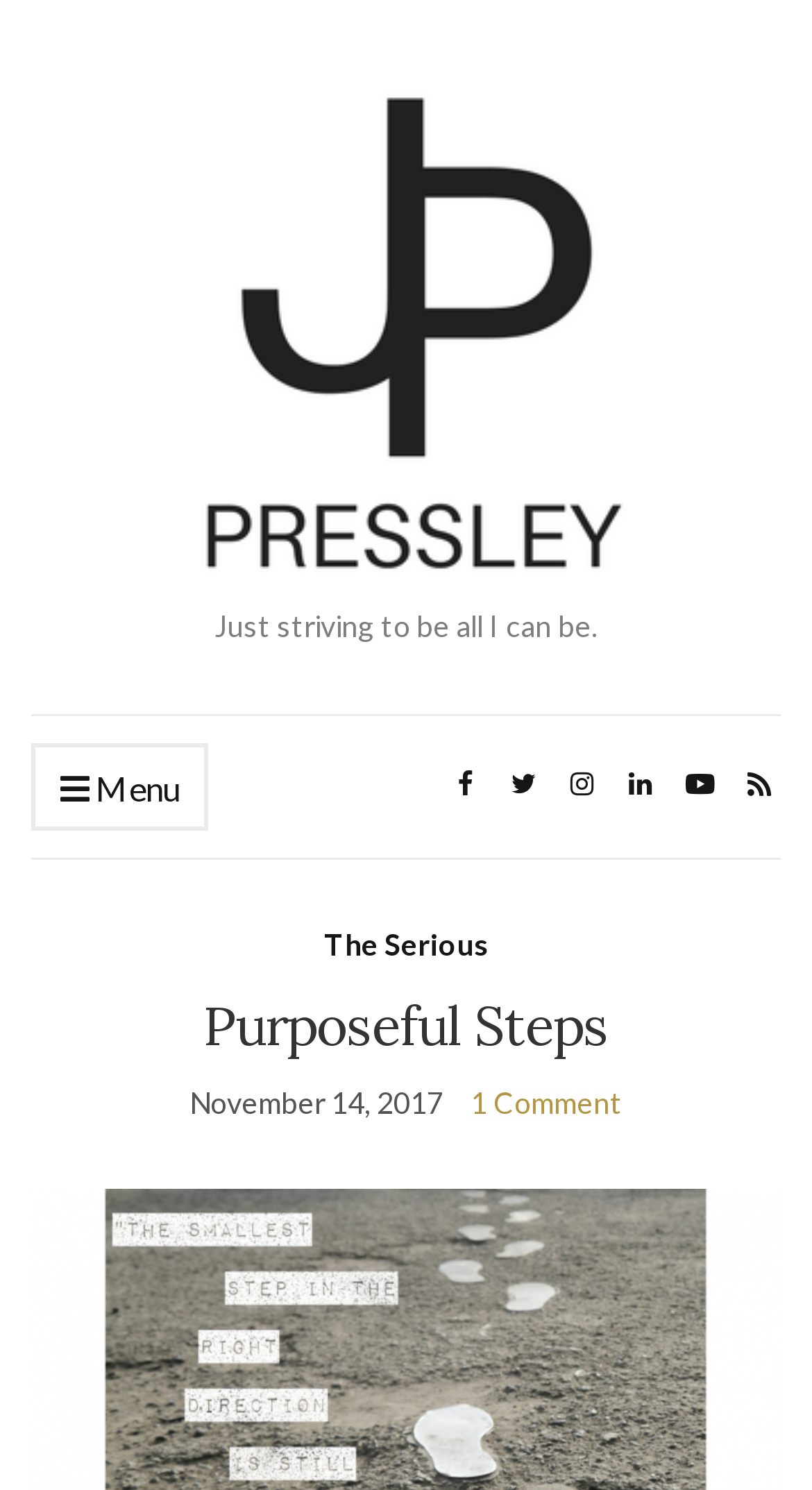Detail the various sections and features present on the webpage.

The webpage is titled "Purposeful Steps – J.P. Pressley" and features a prominent link to "J.P. Pressley" at the top, accompanied by an image with the same name. Below this, there is a brief quote "Just striving to be all I can be." 

On the left side, there is a menu link represented by an icon, followed by a series of social media links, each represented by an icon, arranged horizontally. These icons are positioned roughly in the middle of the page.

The main content area is divided into sections. The first section has a heading "Purposeful Steps" and a subheading "The Serious". Below this, there is a timestamp "November 14, 2017" and a link to "1 Comment". 

At the very bottom of the page, there is another link, but its purpose is unclear due to the lack of descriptive text.